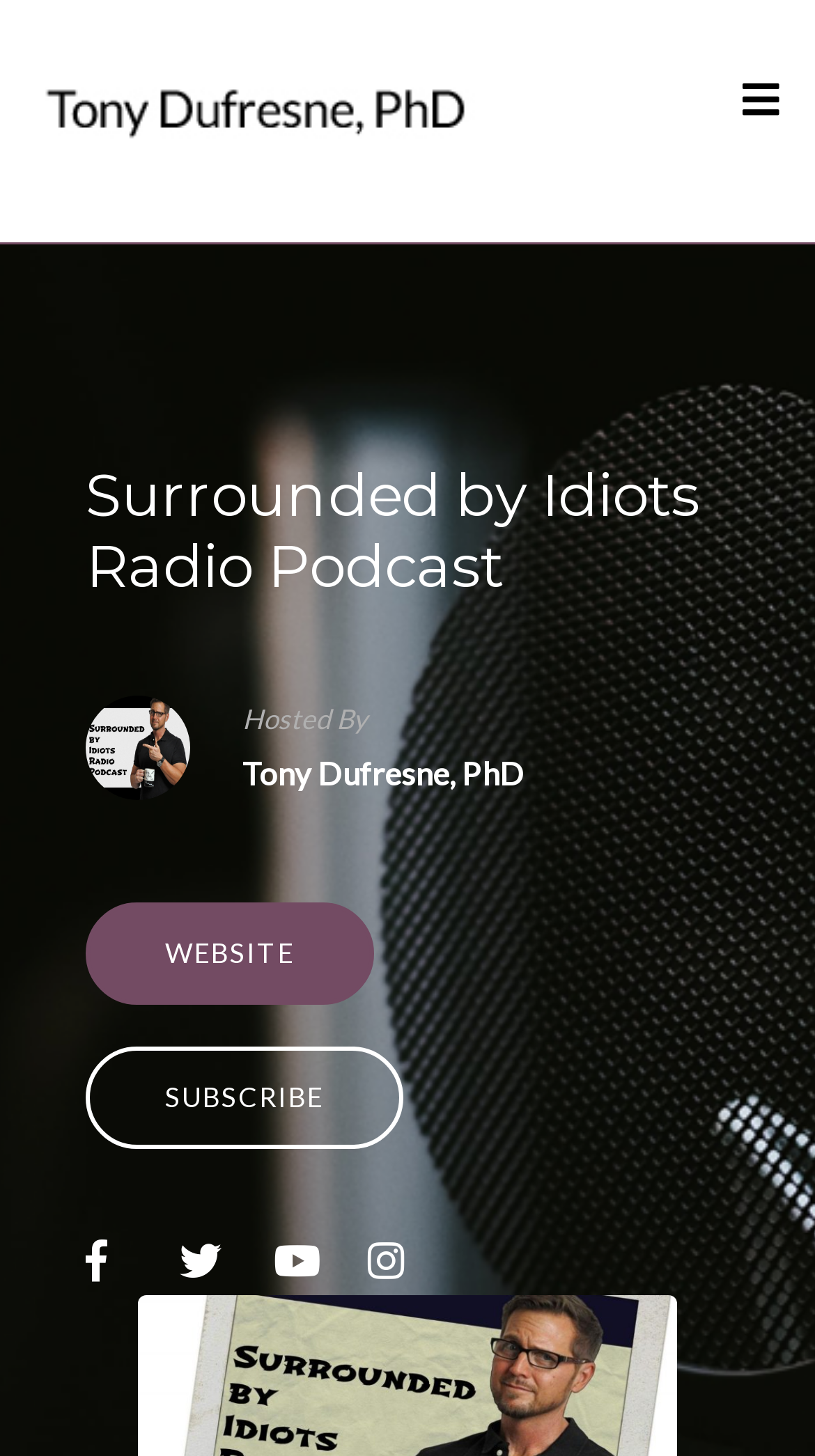Please find the bounding box coordinates of the element that you should click to achieve the following instruction: "Follow on Facebook". The coordinates should be presented as four float numbers between 0 and 1: [left, top, right, bottom].

[0.105, 0.852, 0.182, 0.88]